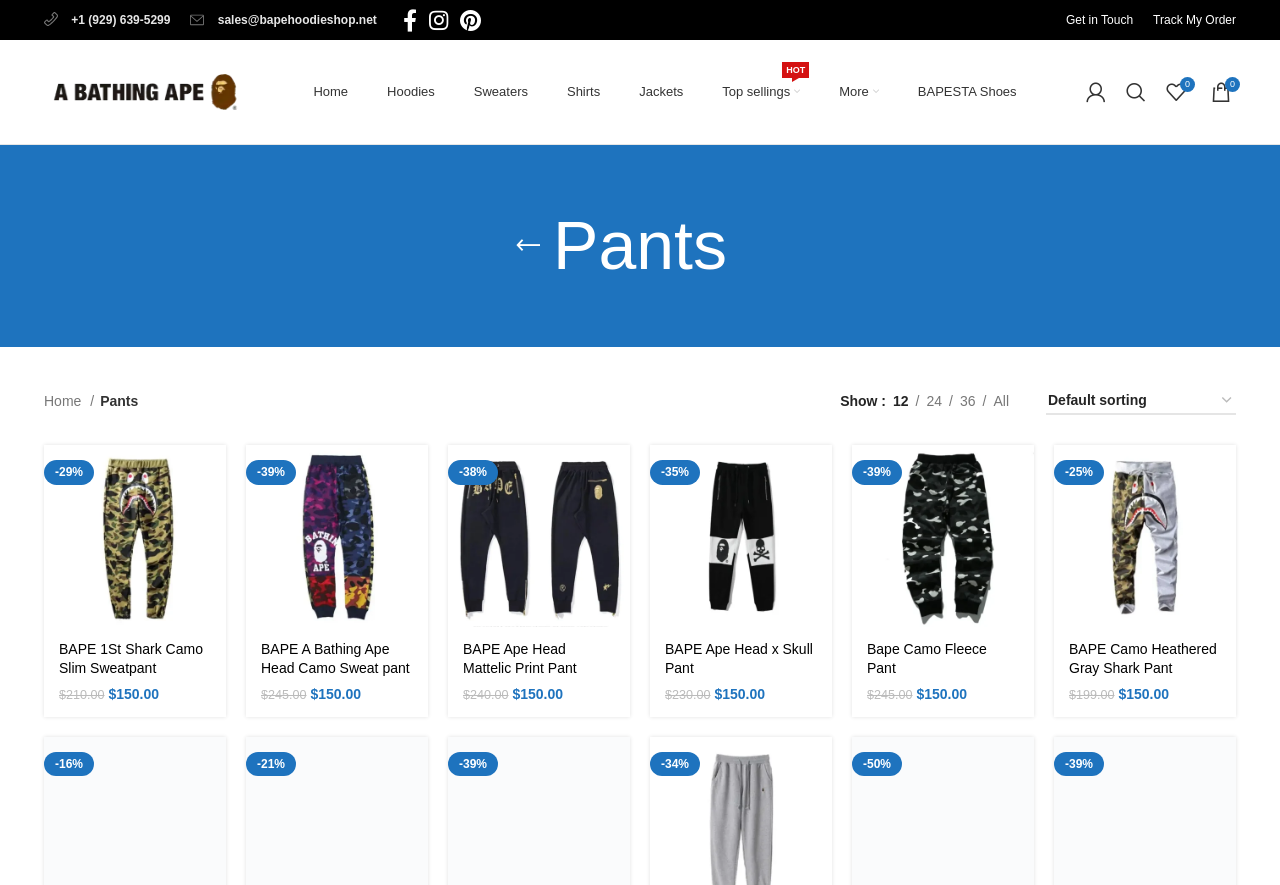Answer the question with a brief word or phrase:
What is the current price of the 'BAPE 1St Shark Camo Slim Sweatpant'?

$150.00